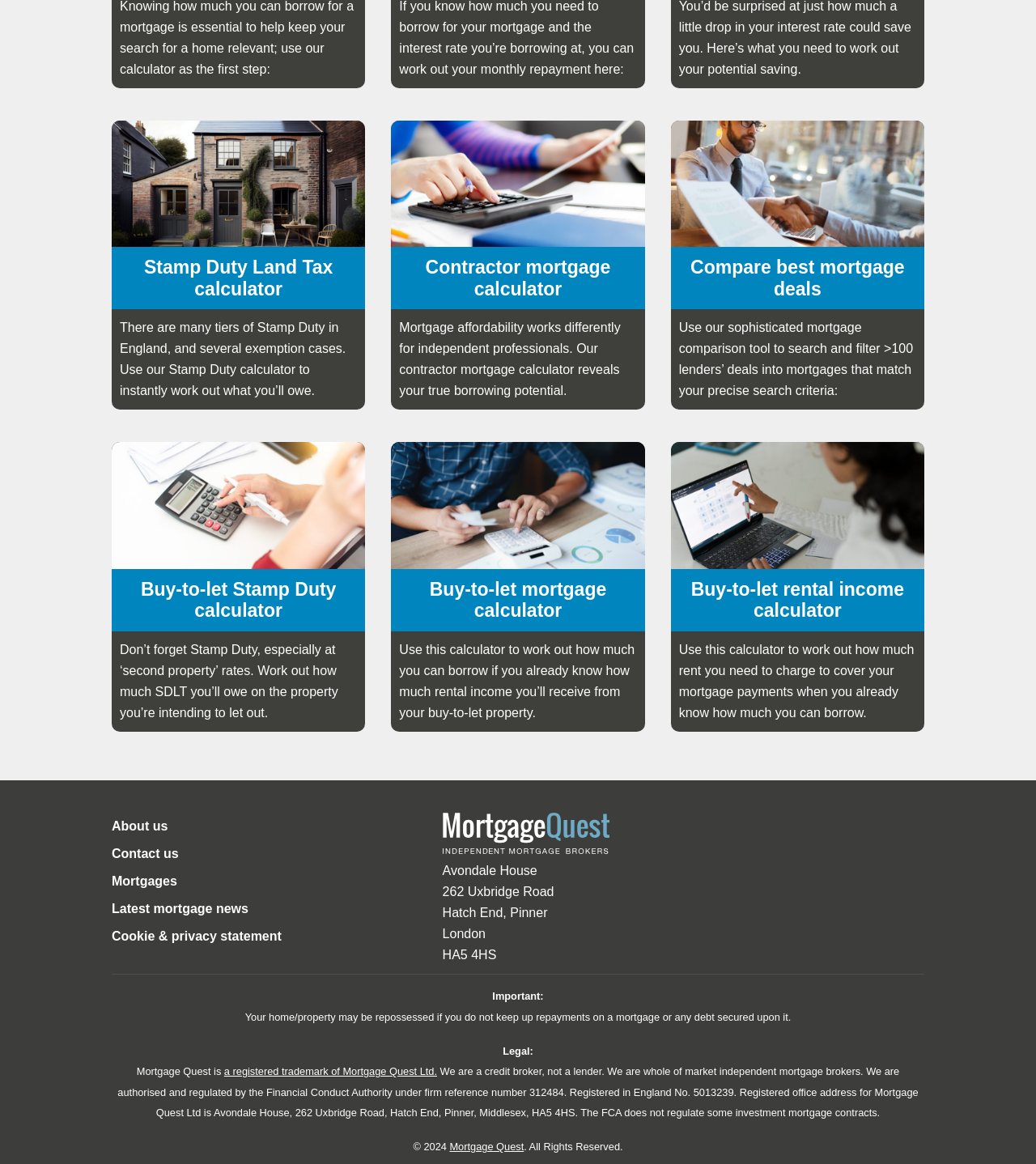Locate the bounding box coordinates of the clickable element to fulfill the following instruction: "Compare best mortgage deals". Provide the coordinates as four float numbers between 0 and 1 in the format [left, top, right, bottom].

[0.647, 0.09, 0.892, 0.339]